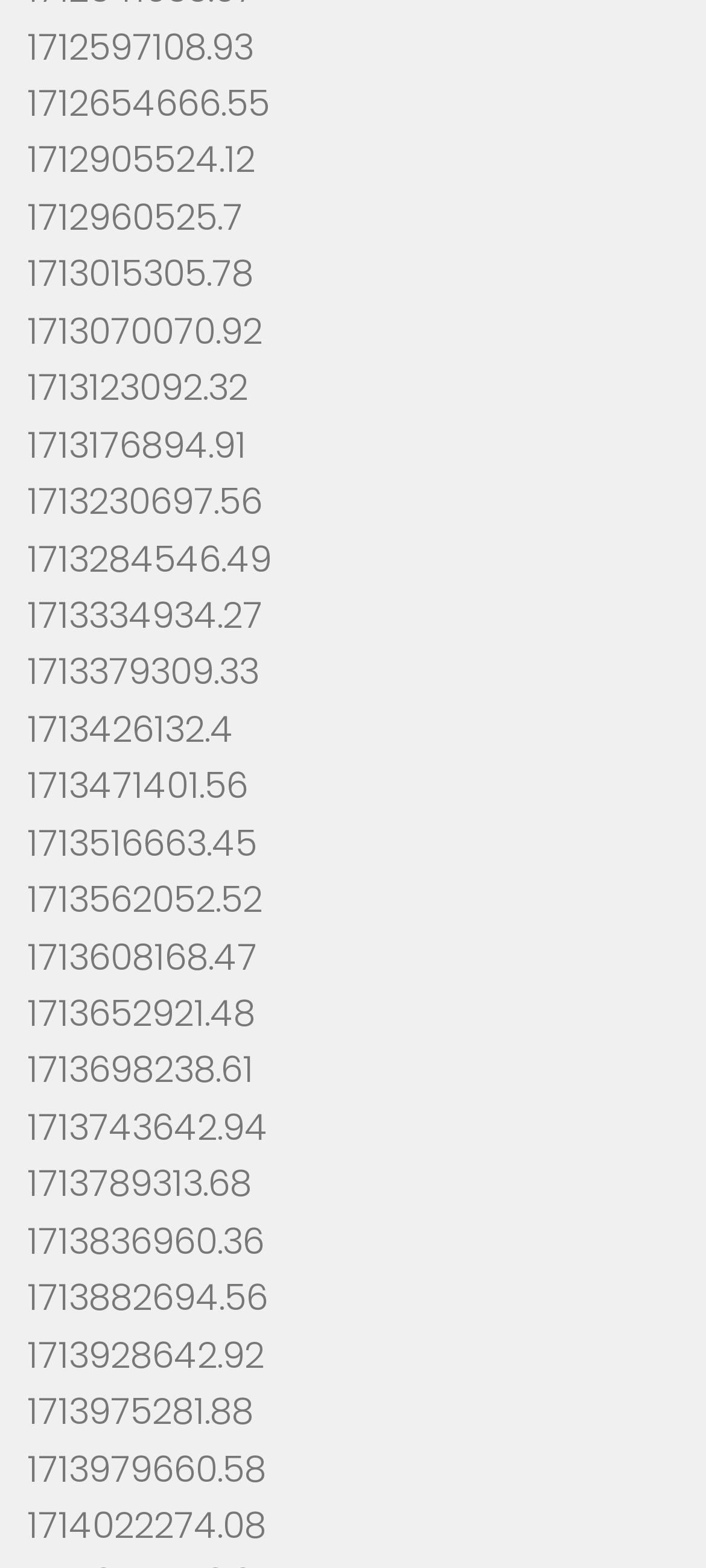Refer to the image and answer the question with as much detail as possible: What is the vertical position of the first link?

I compared the y1 and y2 coordinates of the first link element, and its y1 value is 0.013, which is the smallest among all link elements. Therefore, the first link is at the top of the webpage.